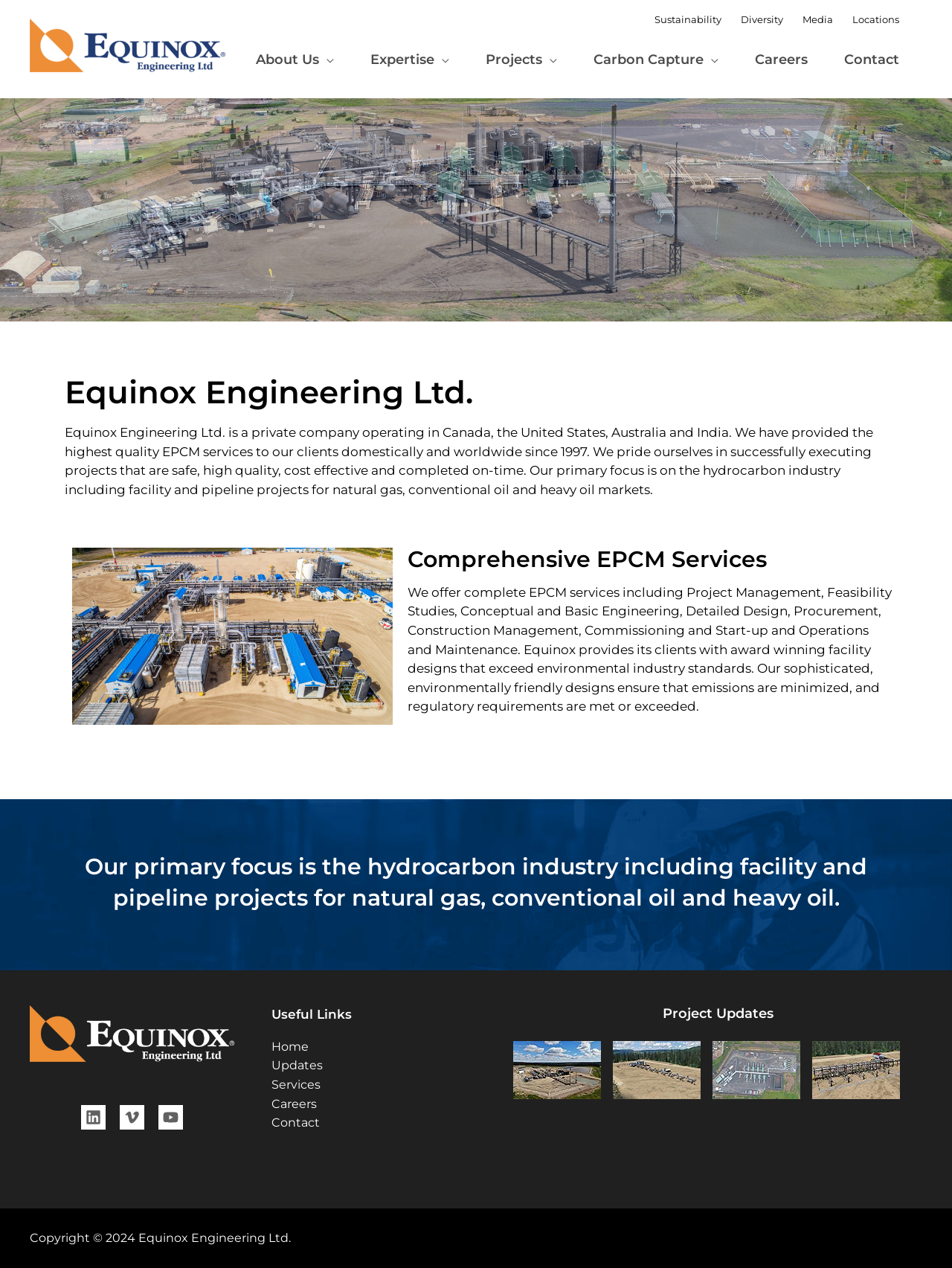Given the element description, predict the bounding box coordinates in the format (top-left x, top-left y, bottom-right x, bottom-right y), using floating point numbers between 0 and 1: title="Arcadia Gas Processing"

[0.748, 0.821, 0.841, 0.867]